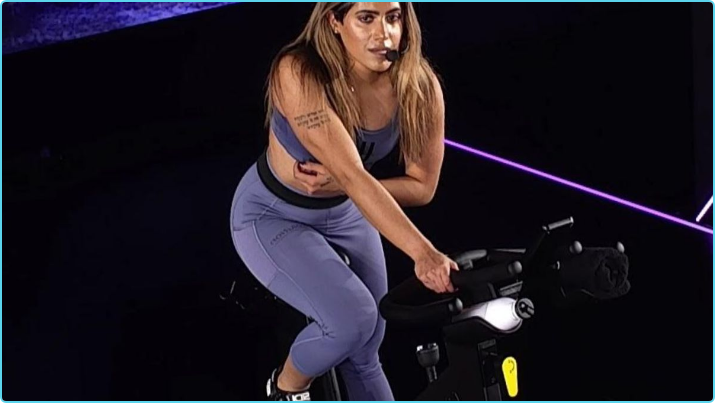What is in the foreground?
Provide a concise answer using a single word or phrase based on the image.

Cycling bike